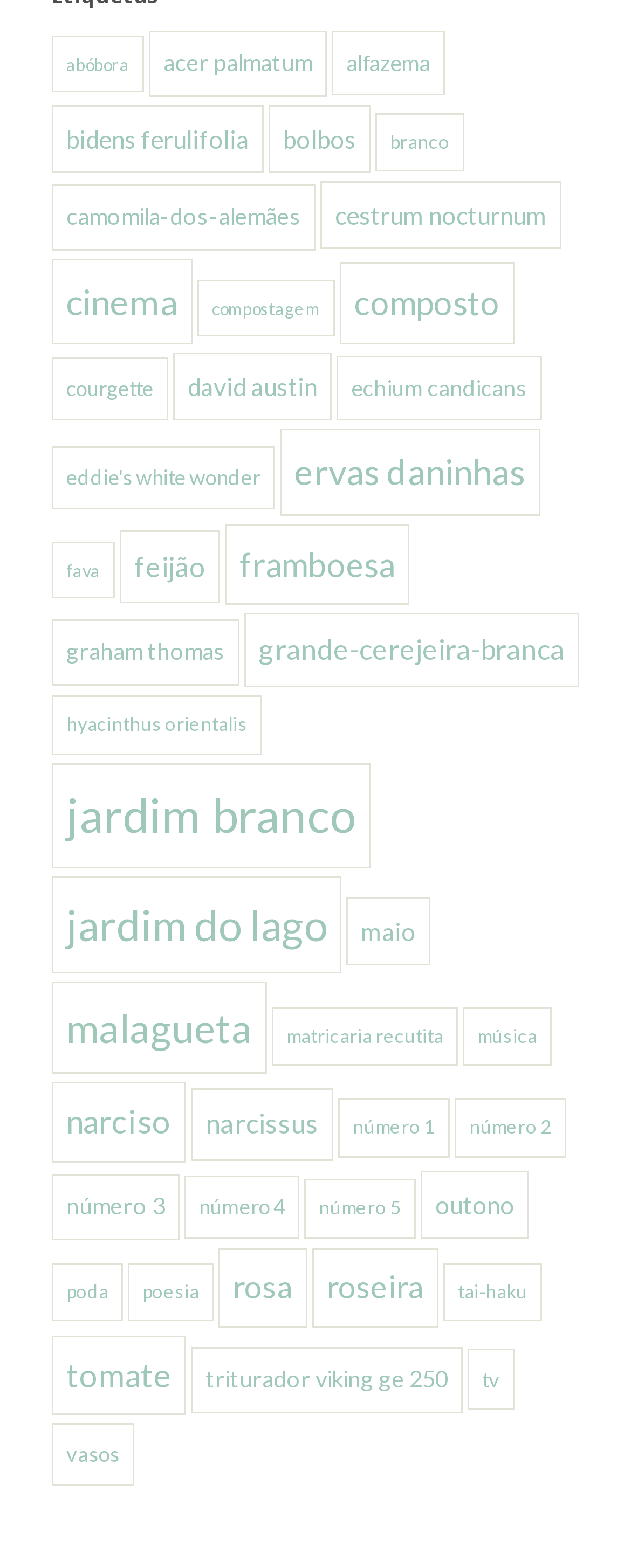Is there a category related to music?
Answer the question with a single word or phrase, referring to the image.

yes